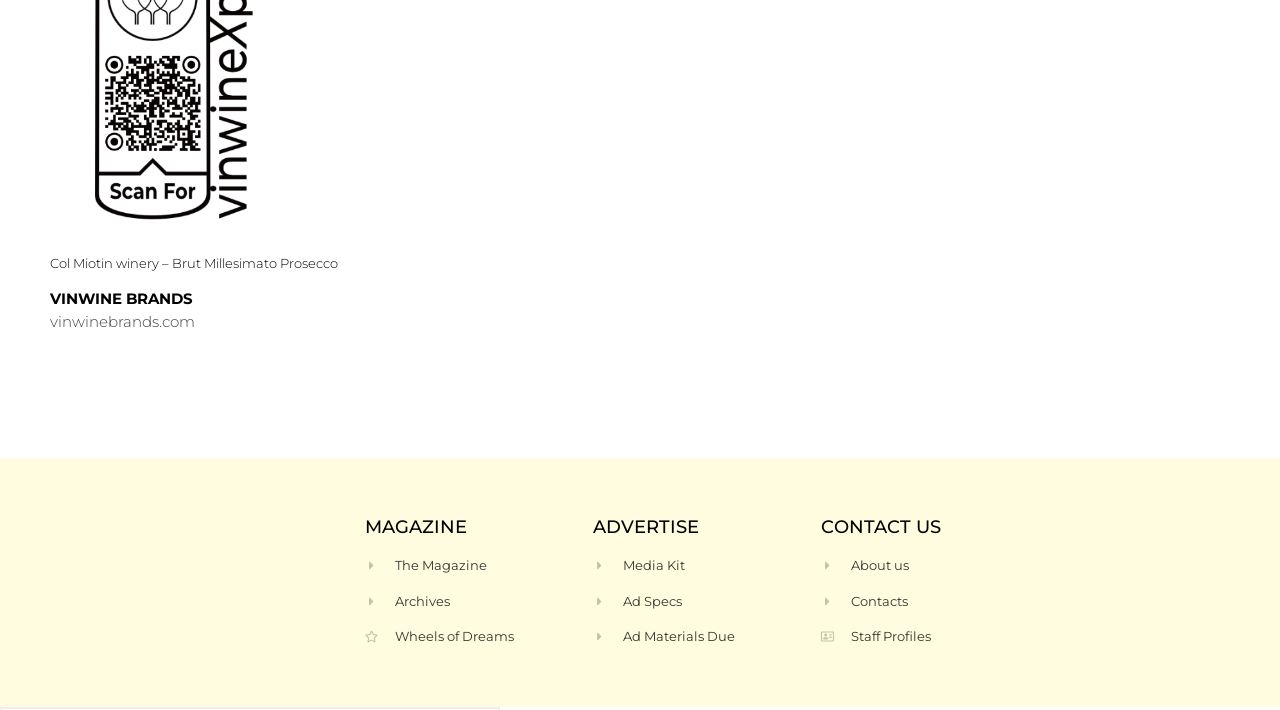Identify the bounding box coordinates of the area you need to click to perform the following instruction: "Contact us".

[0.641, 0.783, 0.804, 0.811]